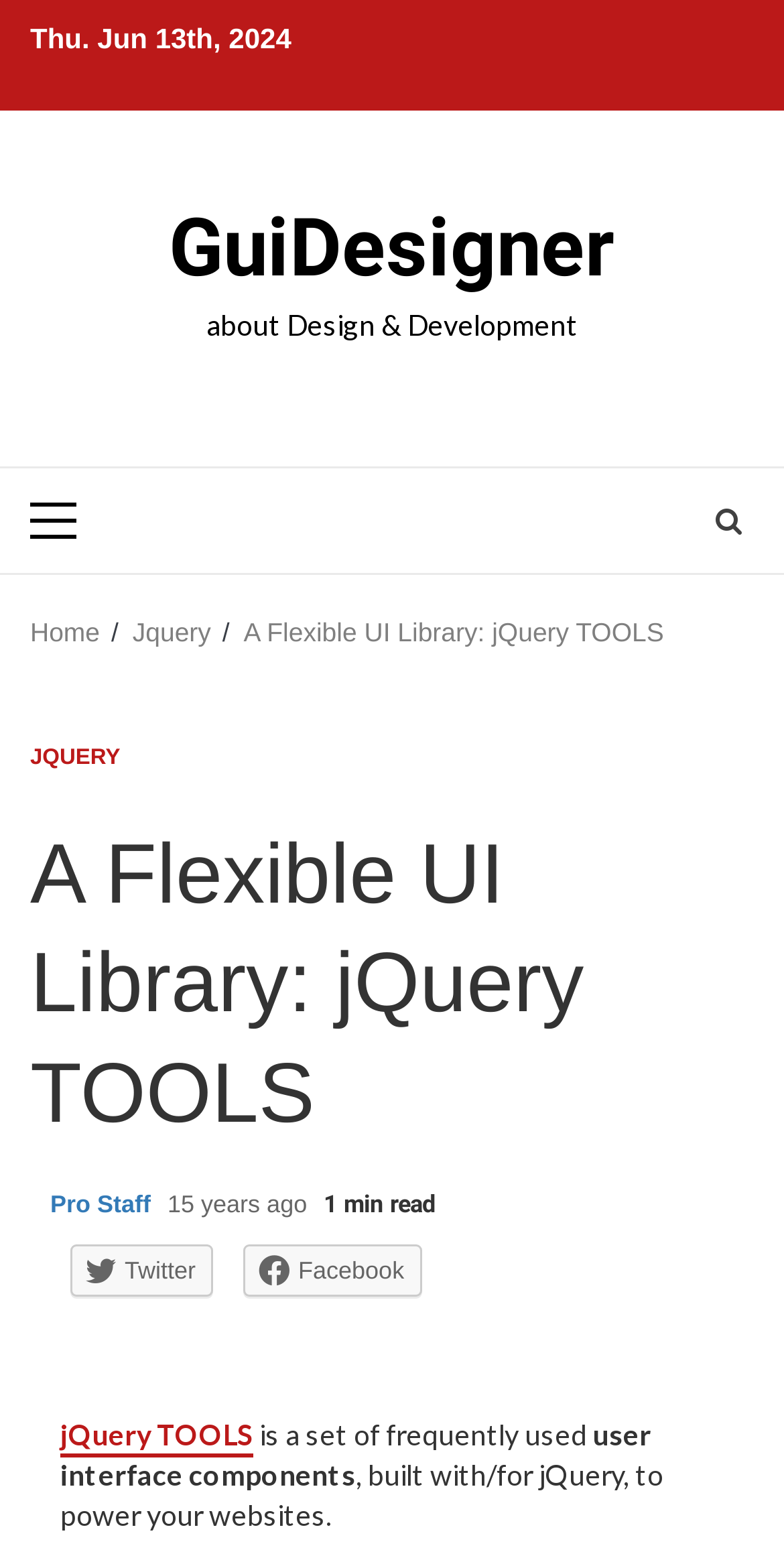Find the bounding box coordinates of the clickable area that will achieve the following instruction: "Go to the Home page".

[0.038, 0.396, 0.127, 0.416]